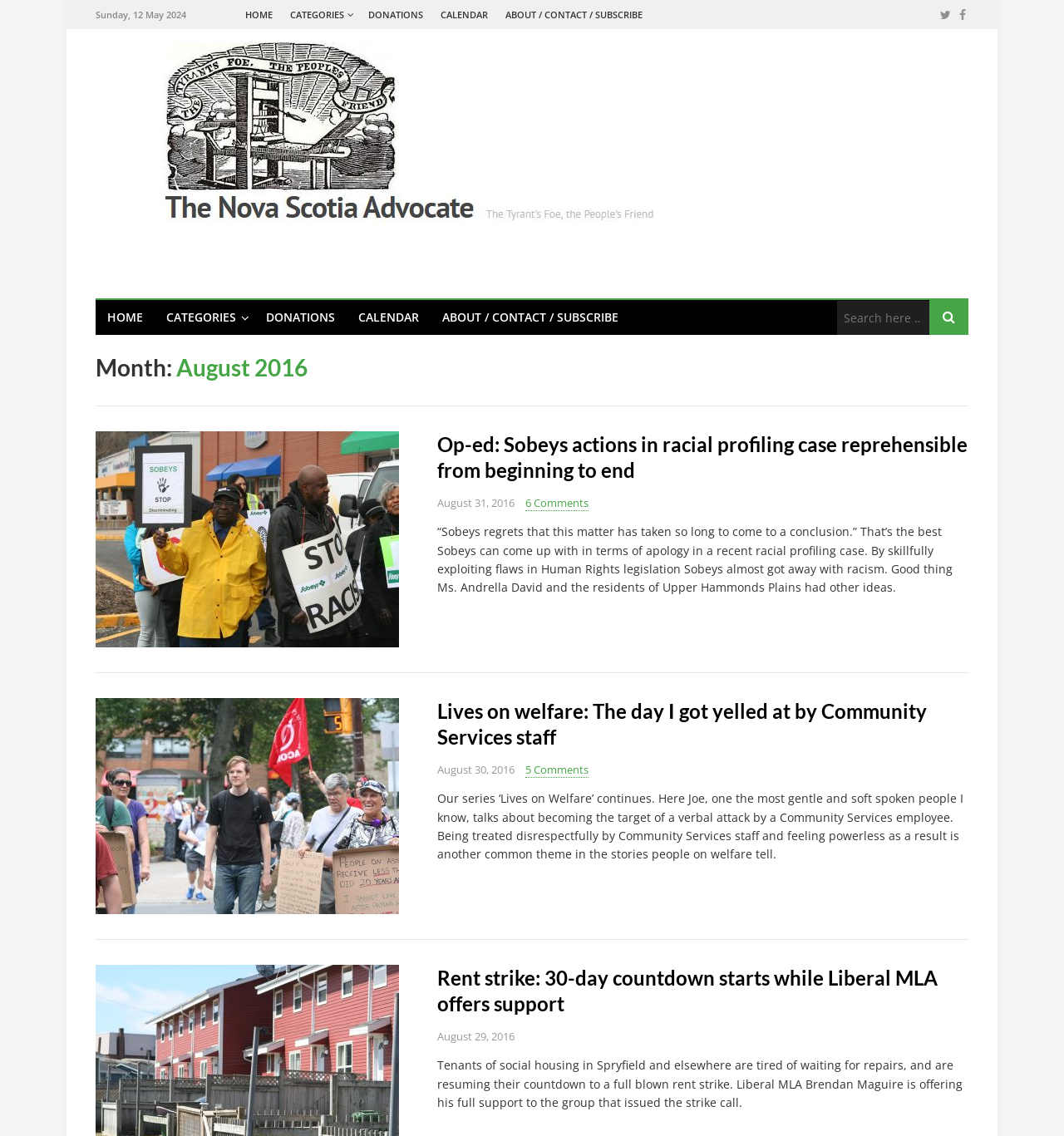Carefully examine the image and provide an in-depth answer to the question: How many comments are there on the second article?

The second article is located in the main content area of the webpage and has a link with the text '5 Comments'. This can be found by looking at the link element with coordinates [0.494, 0.671, 0.553, 0.685].